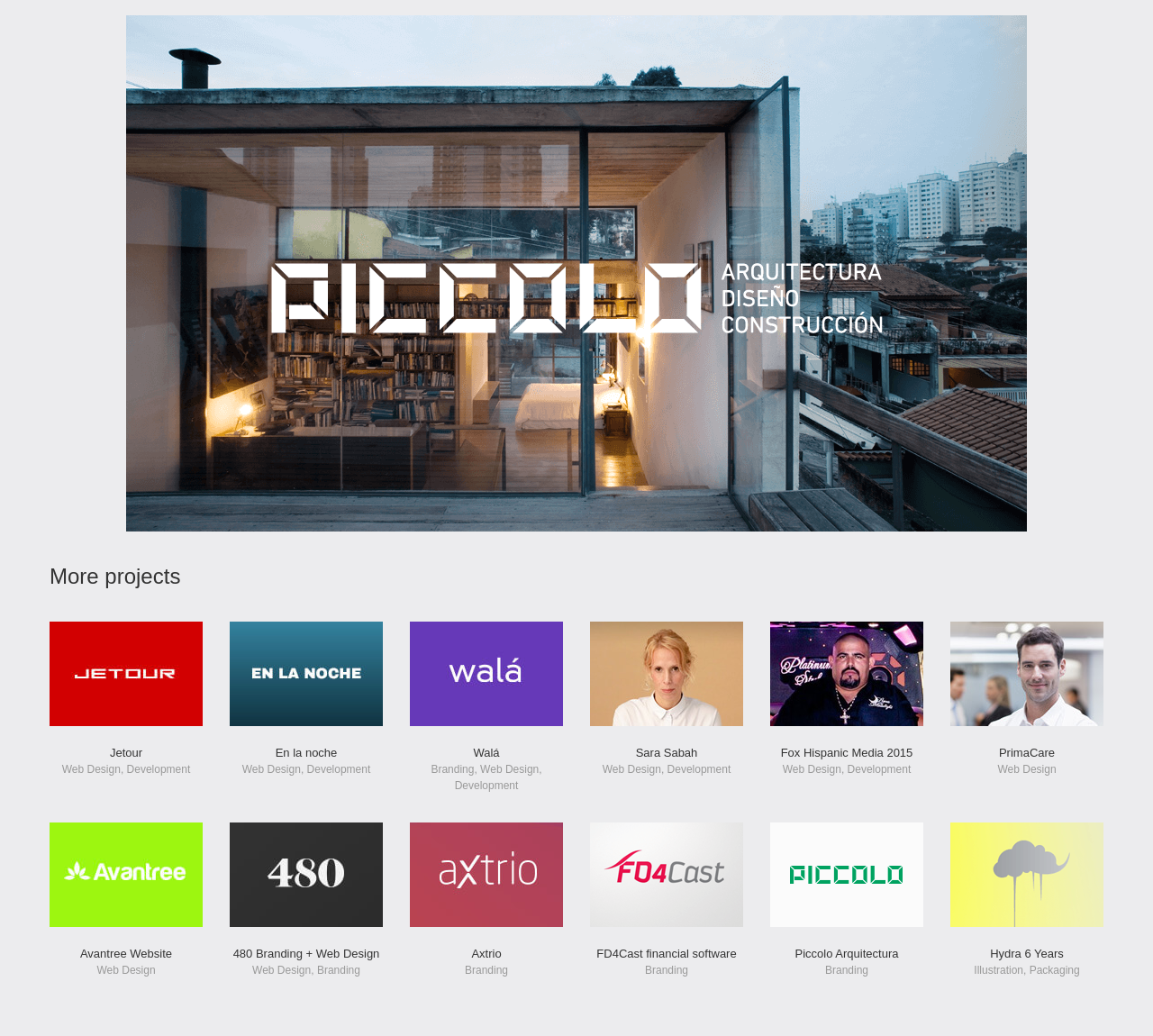Reply to the question below using a single word or brief phrase:
What type of projects are displayed on this webpage?

Web design and development